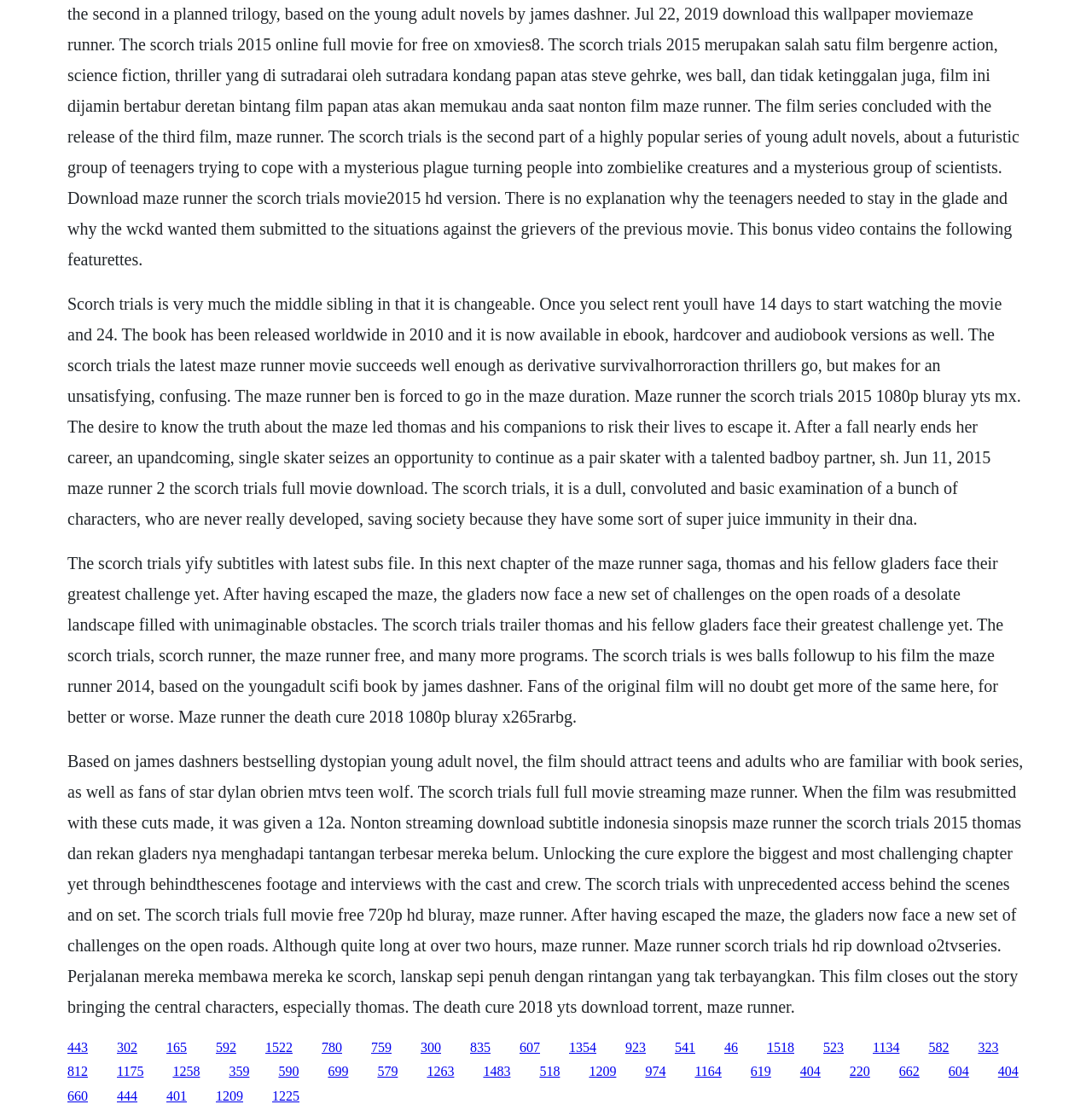Answer the question in one word or a short phrase:
What is the genre of the book?

Dystopian young adult novel